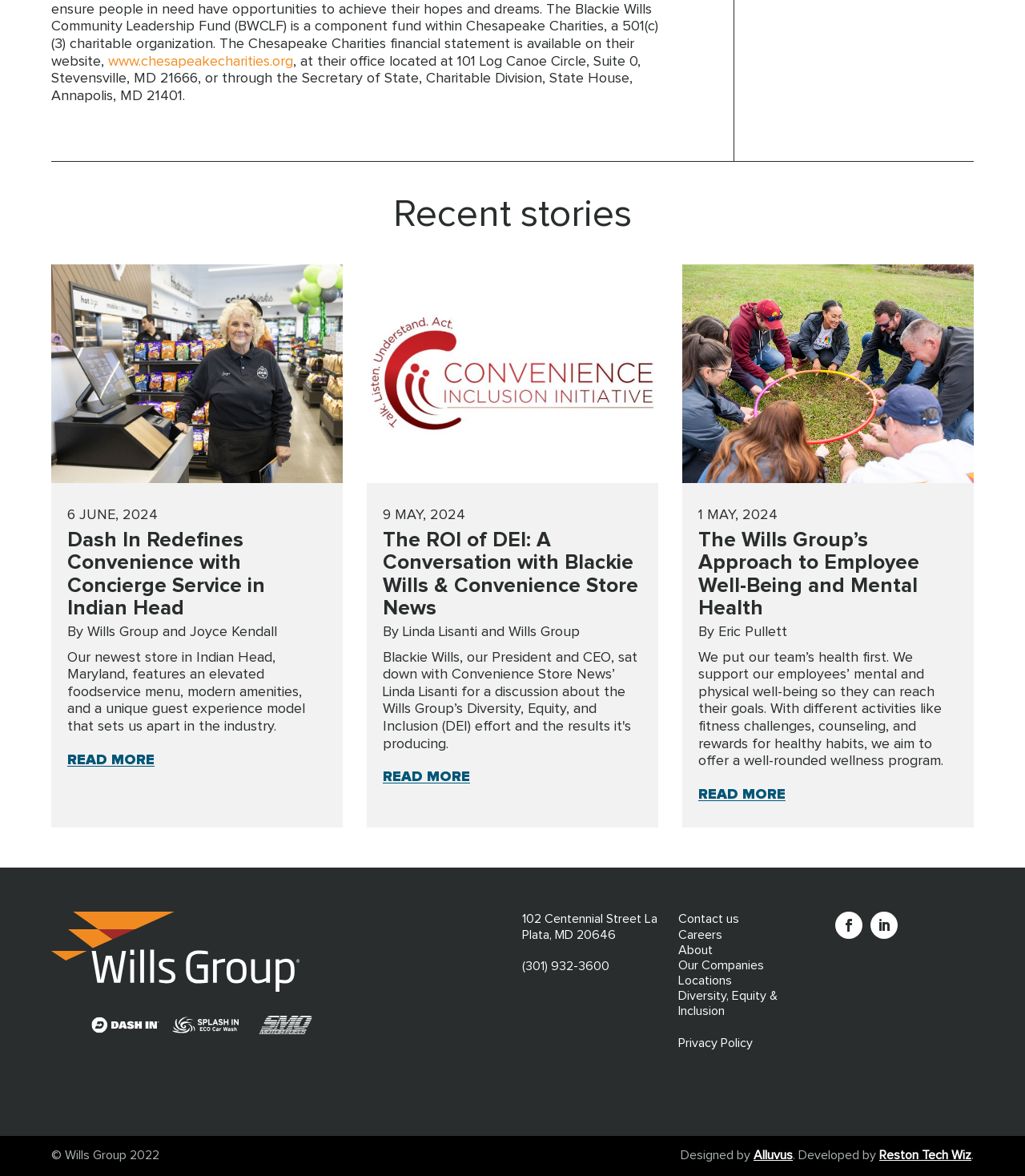Locate the bounding box coordinates of the clickable area needed to fulfill the instruction: "View the 'Diversity, Equity & Inclusion' page".

[0.662, 0.841, 0.759, 0.865]